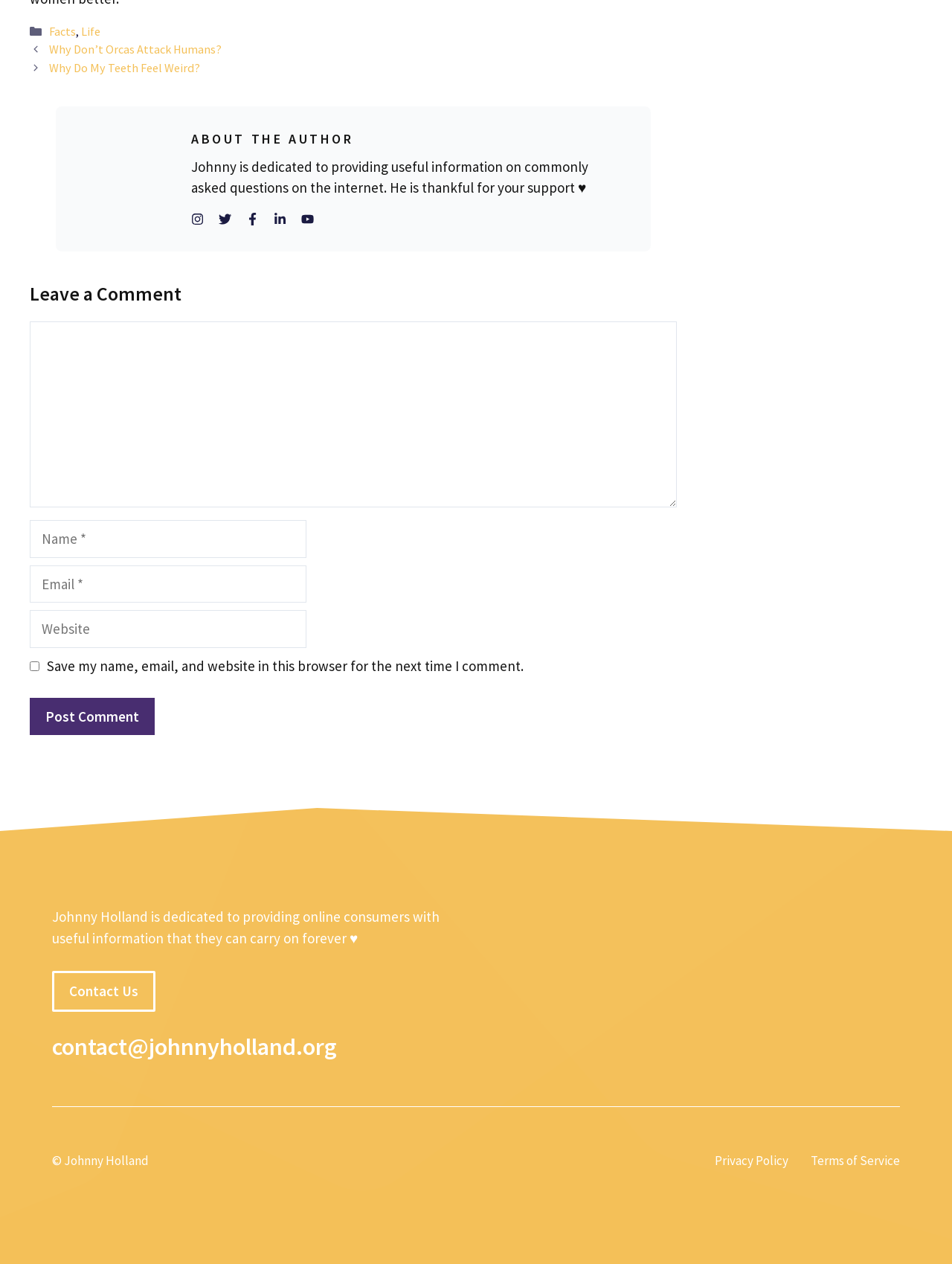Ascertain the bounding box coordinates for the UI element detailed here: "Contact Us". The coordinates should be provided as [left, top, right, bottom] with each value being a float between 0 and 1.

[0.055, 0.768, 0.163, 0.8]